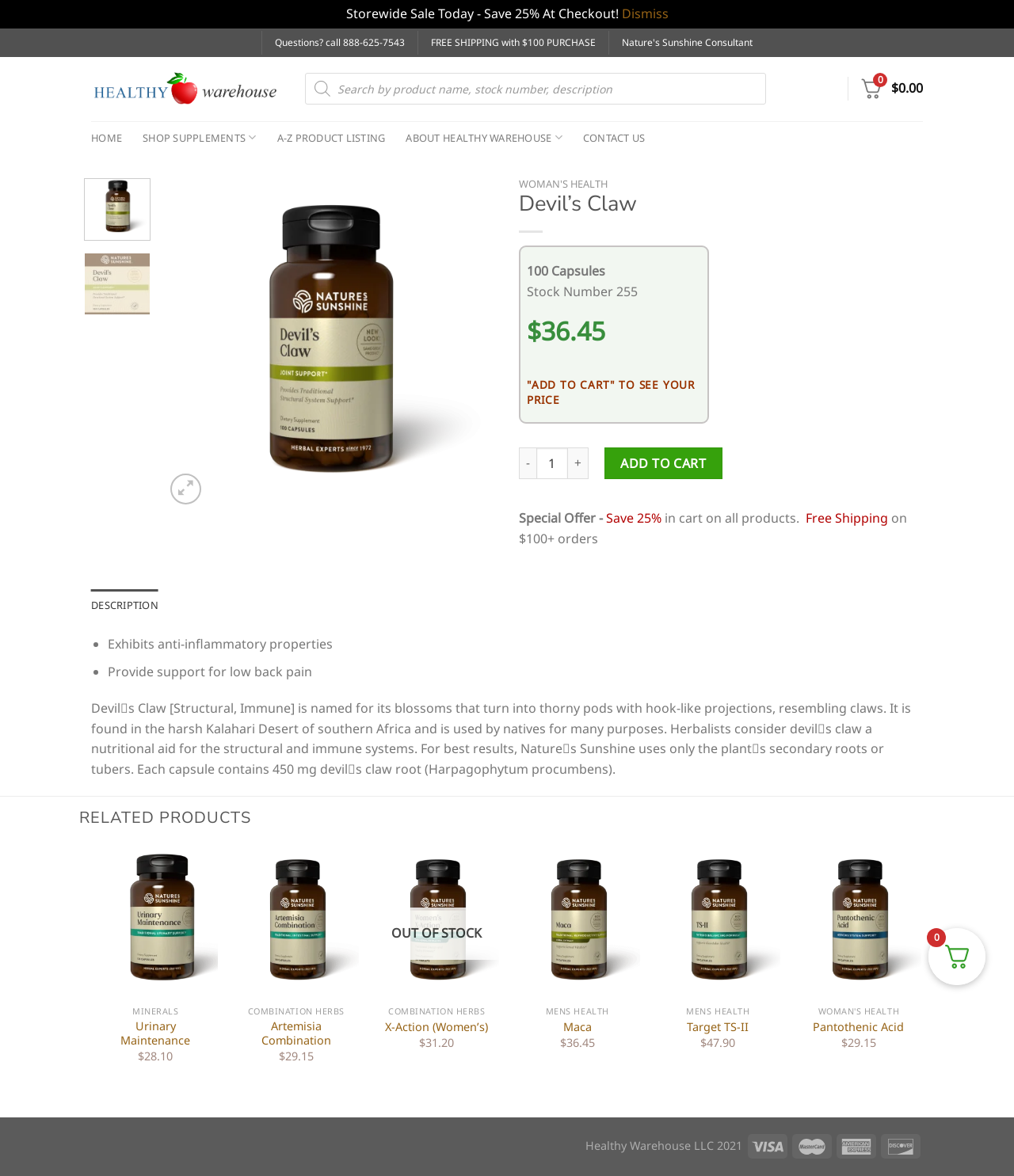Extract the bounding box coordinates for the described element: "A-Z Product Listing". The coordinates should be represented as four float numbers between 0 and 1: [left, top, right, bottom].

[0.273, 0.105, 0.38, 0.129]